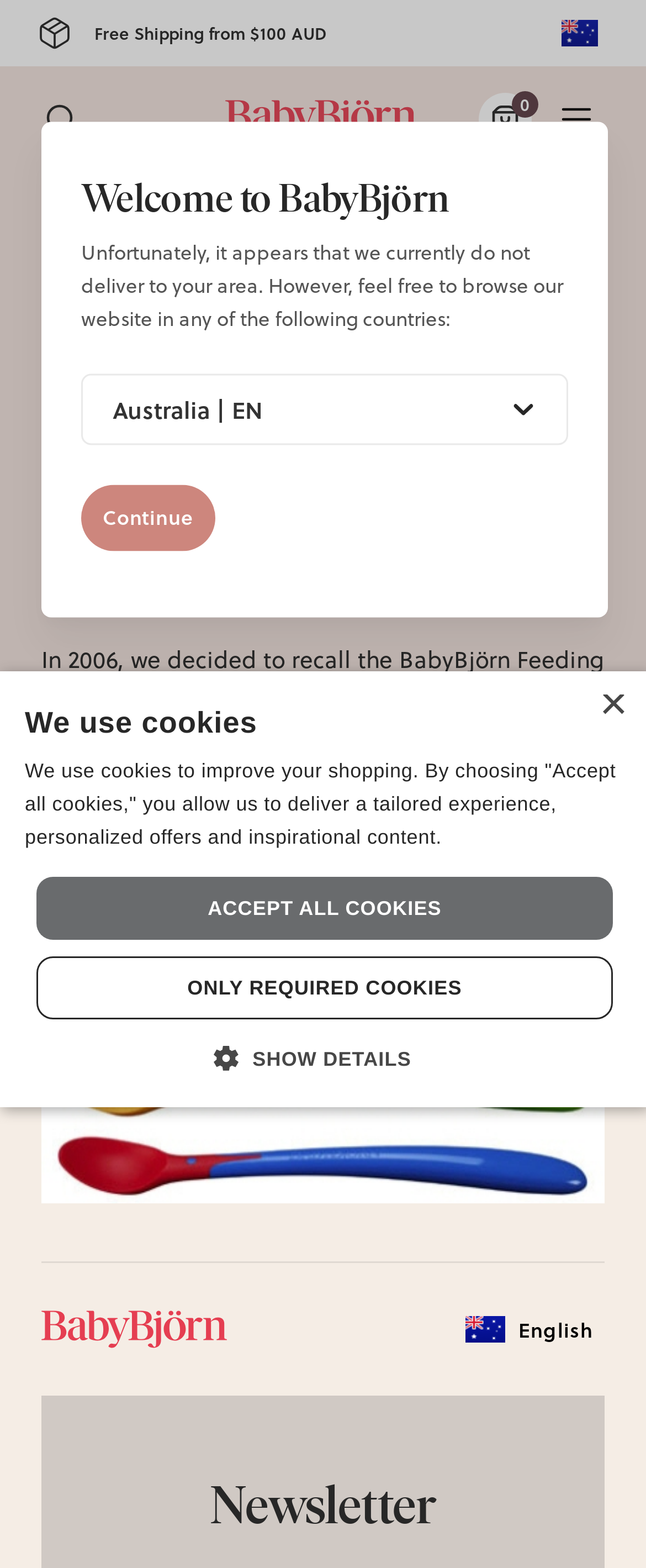What is the product being recalled?
Please craft a detailed and exhaustive response to the question.

Based on the webpage content, specifically the heading 'Voluntary recall of BabyBjörn Feeding Spoon, 2006' and the text 'In 2006, we decided to recall the BabyBjörn Feeding Spoon because we did not feel it adhered to our high standards.', it is clear that the product being recalled is the BabyBjörn Feeding Spoon.